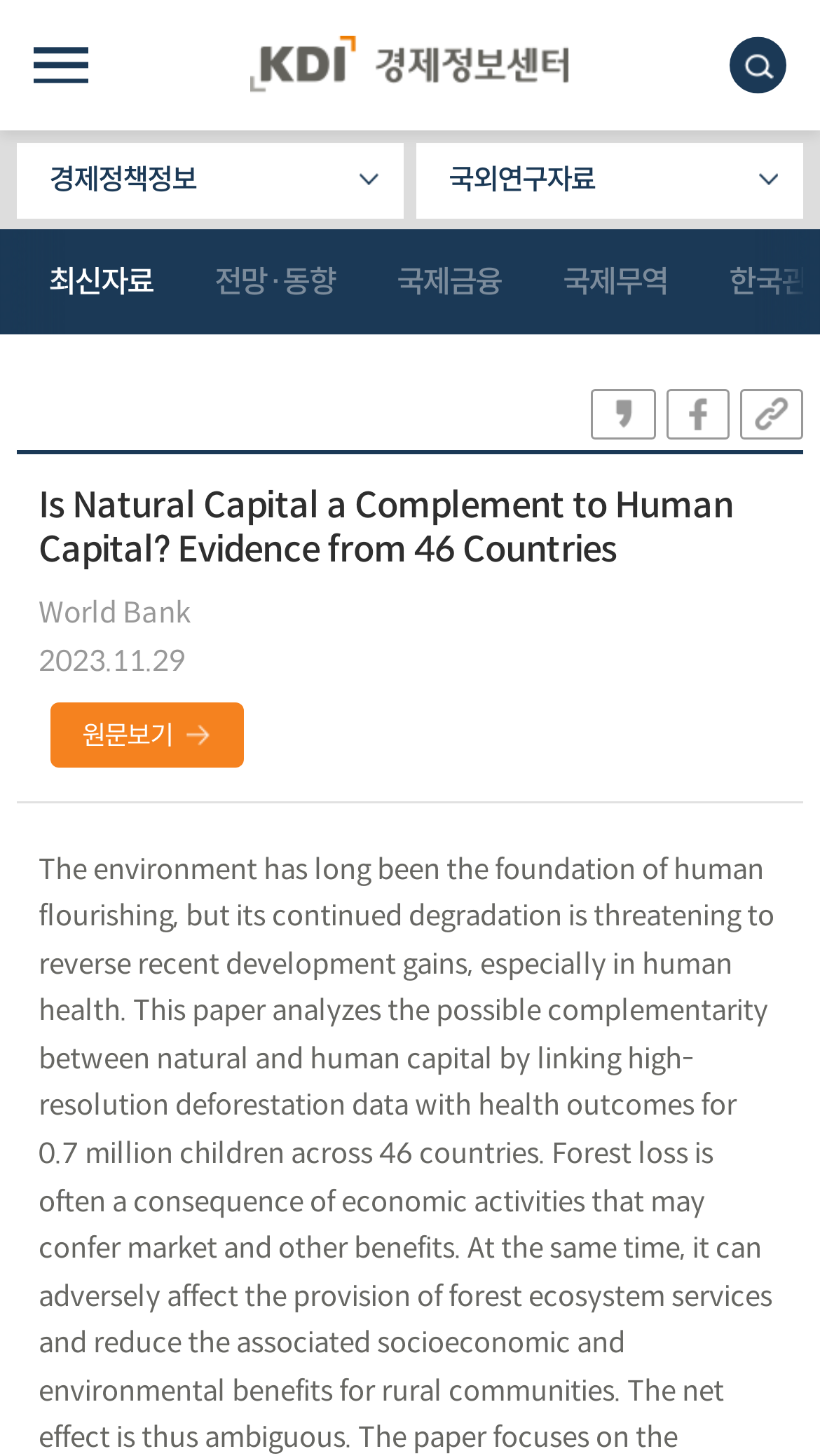What is the name of the research center?
Examine the image closely and answer the question with as much detail as possible.

The name of the research center can be found in the top-left corner of the webpage, where it is written in a heading element as 'KDI 경제정보센터'.